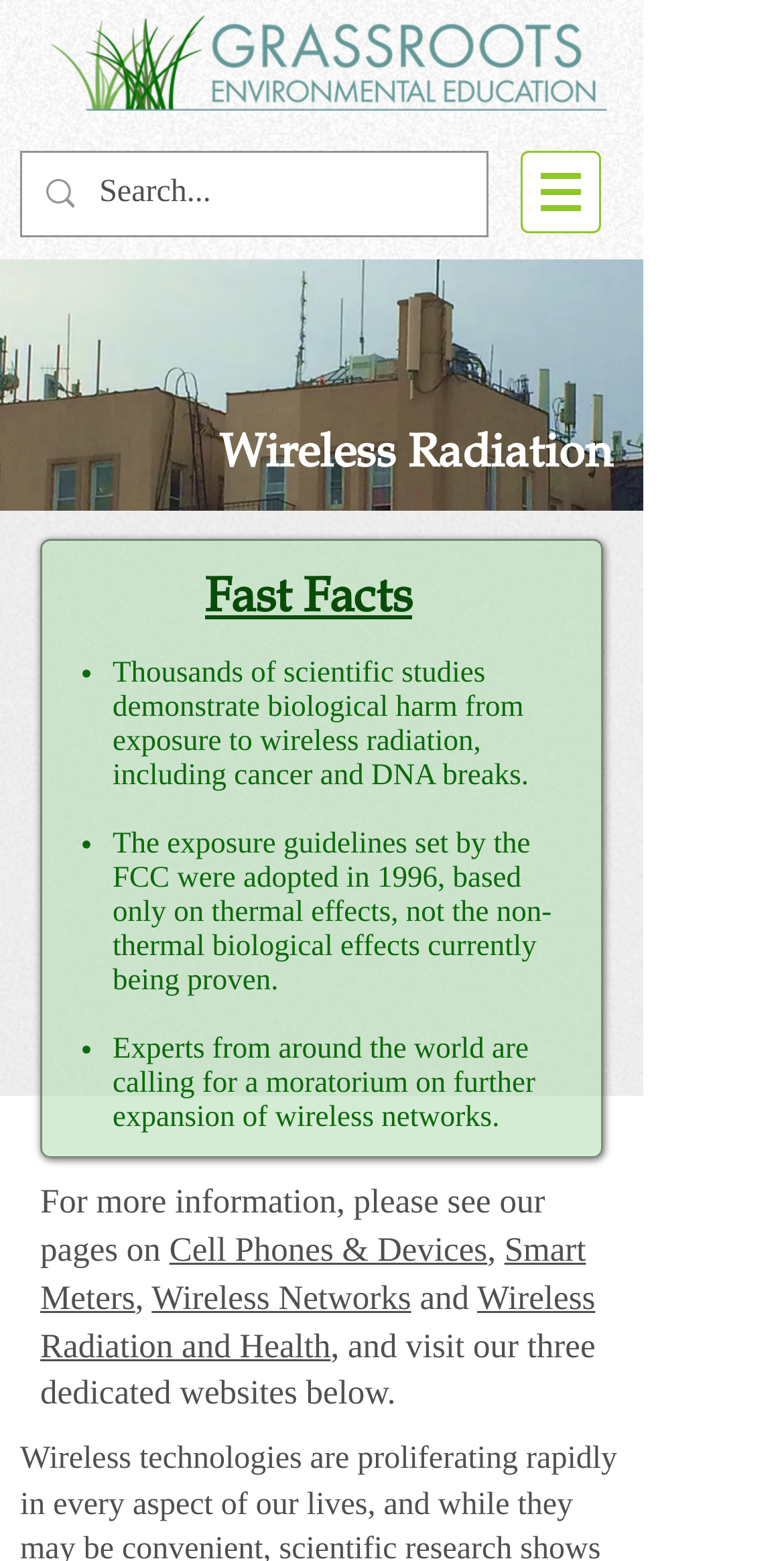Locate the bounding box coordinates for the element described below: "Book an Event". The coordinates must be four float values between 0 and 1, formatted as [left, top, right, bottom].

None